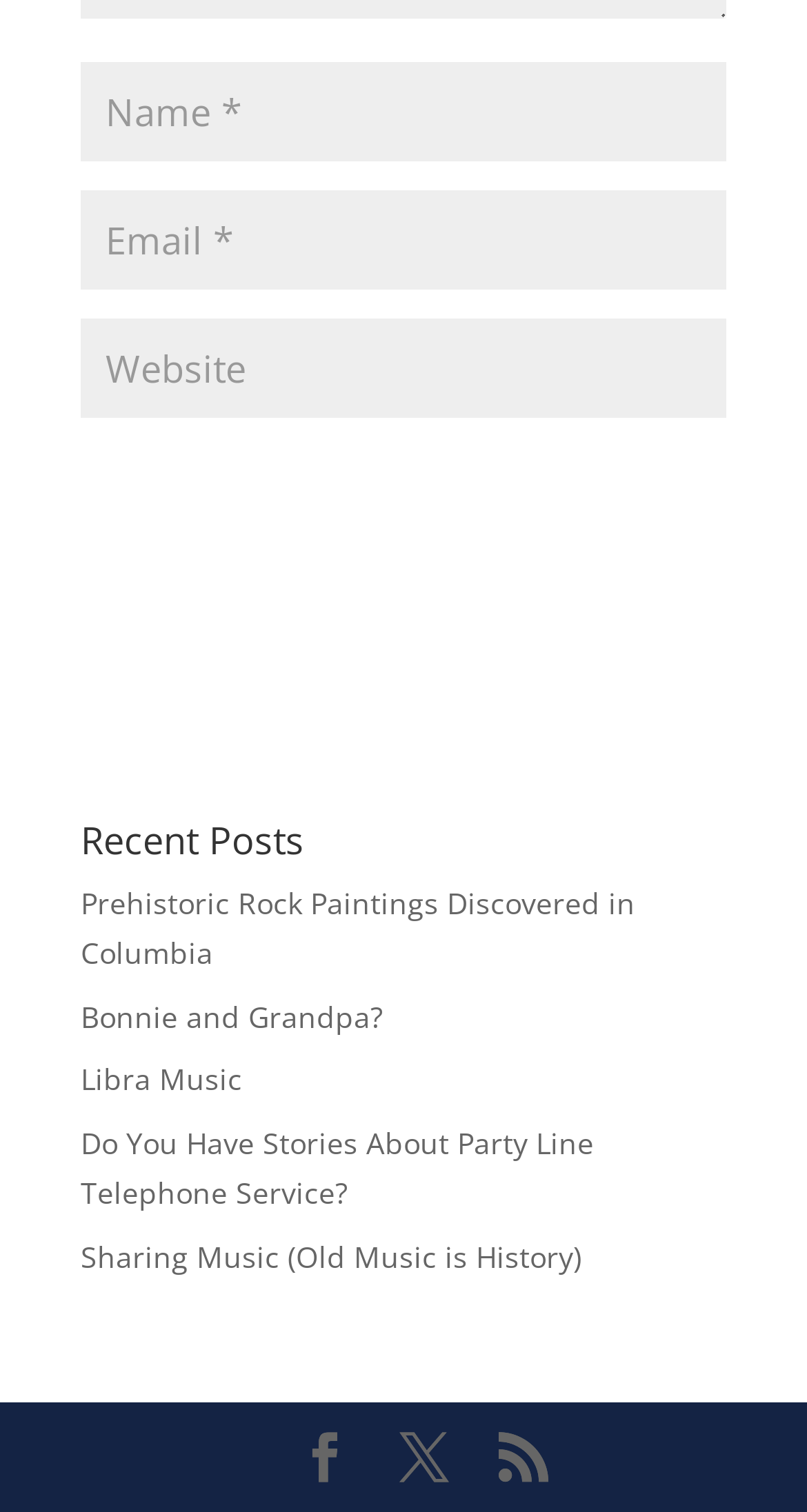Please give a succinct answer to the question in one word or phrase:
How many text boxes are there?

3